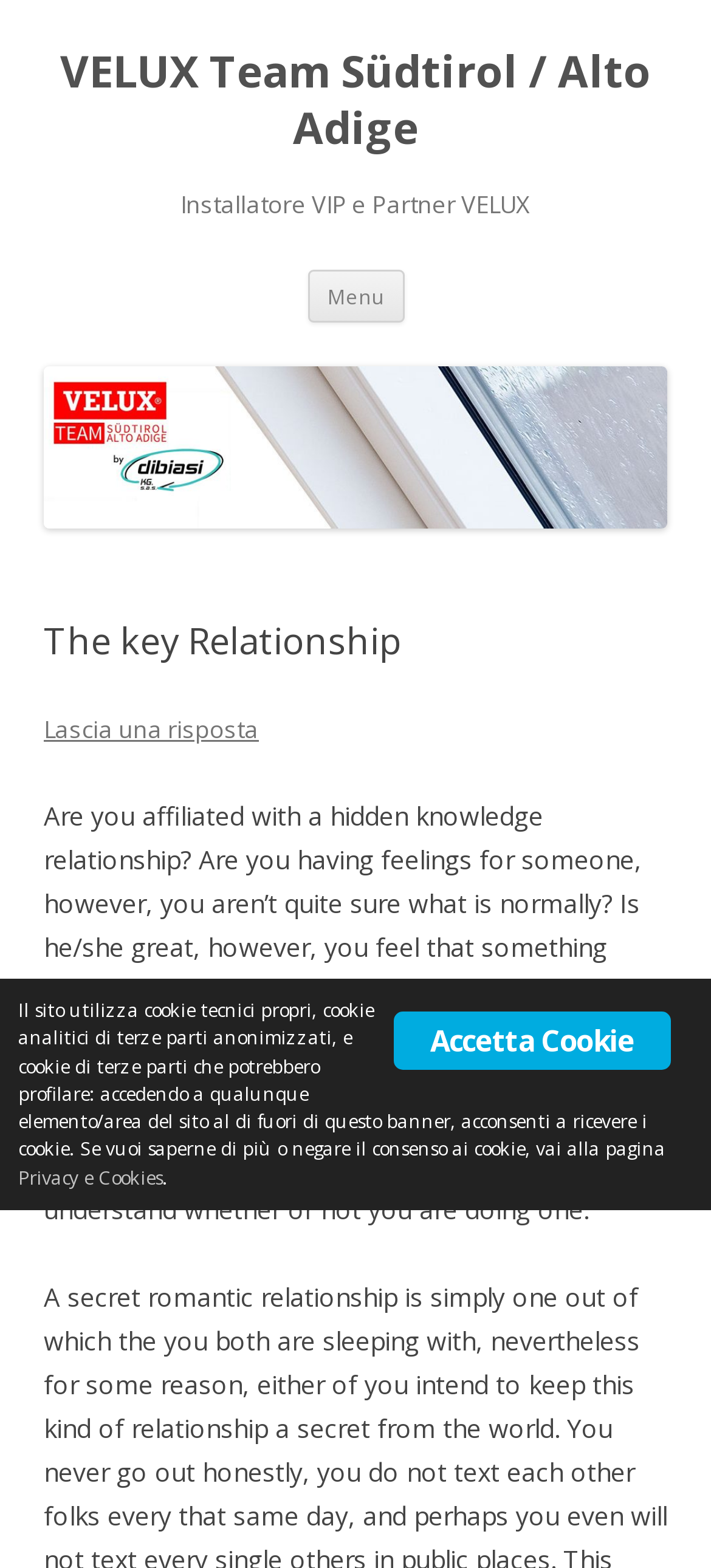Please indicate the bounding box coordinates of the element's region to be clicked to achieve the instruction: "Go to the privacy and cookies page". Provide the coordinates as four float numbers between 0 and 1, i.e., [left, top, right, bottom].

[0.026, 0.742, 0.228, 0.759]